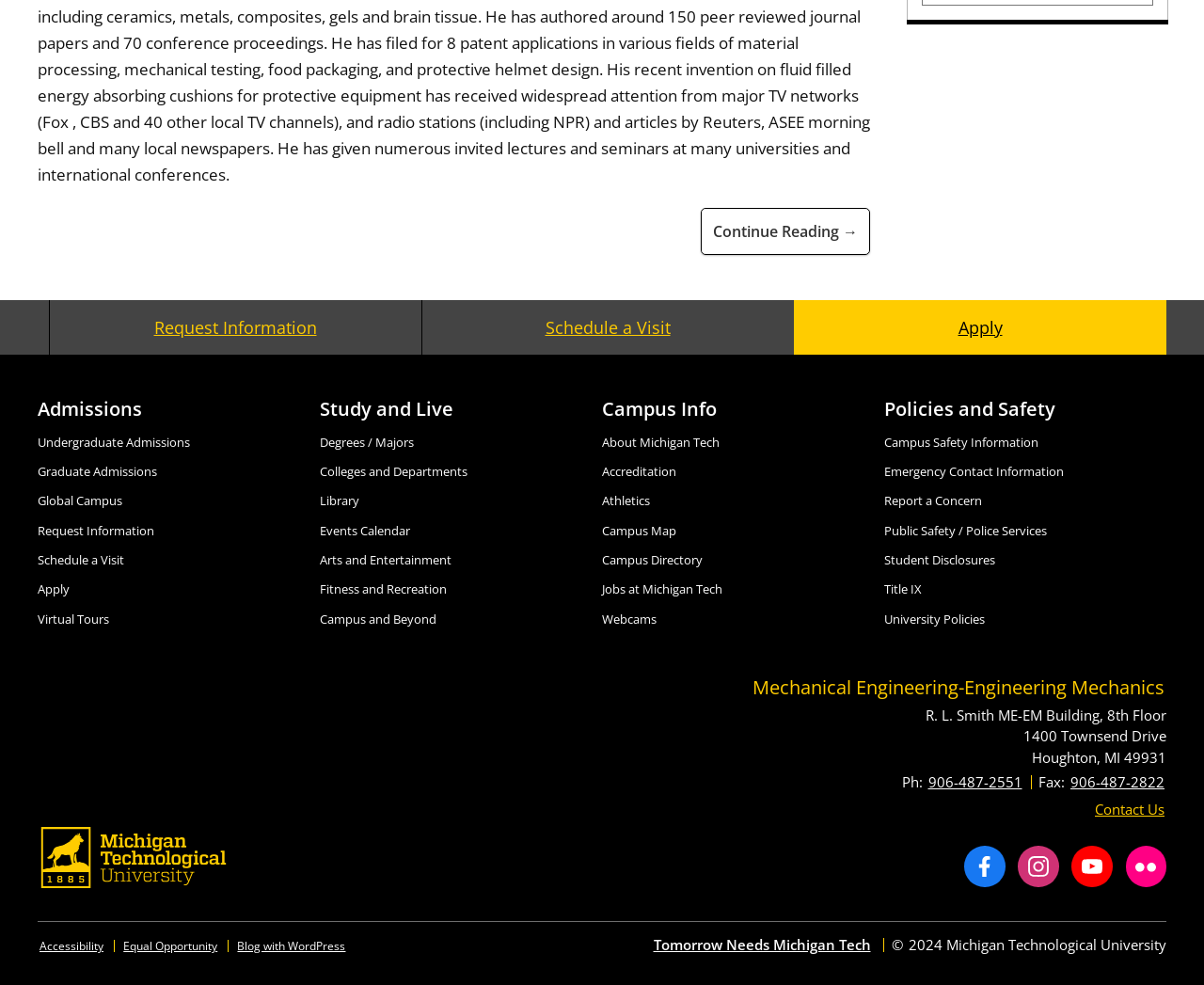Pinpoint the bounding box coordinates of the clickable area needed to execute the instruction: "Request information from Michigan Tech". The coordinates should be specified as four float numbers between 0 and 1, i.e., [left, top, right, bottom].

[0.041, 0.304, 0.35, 0.361]